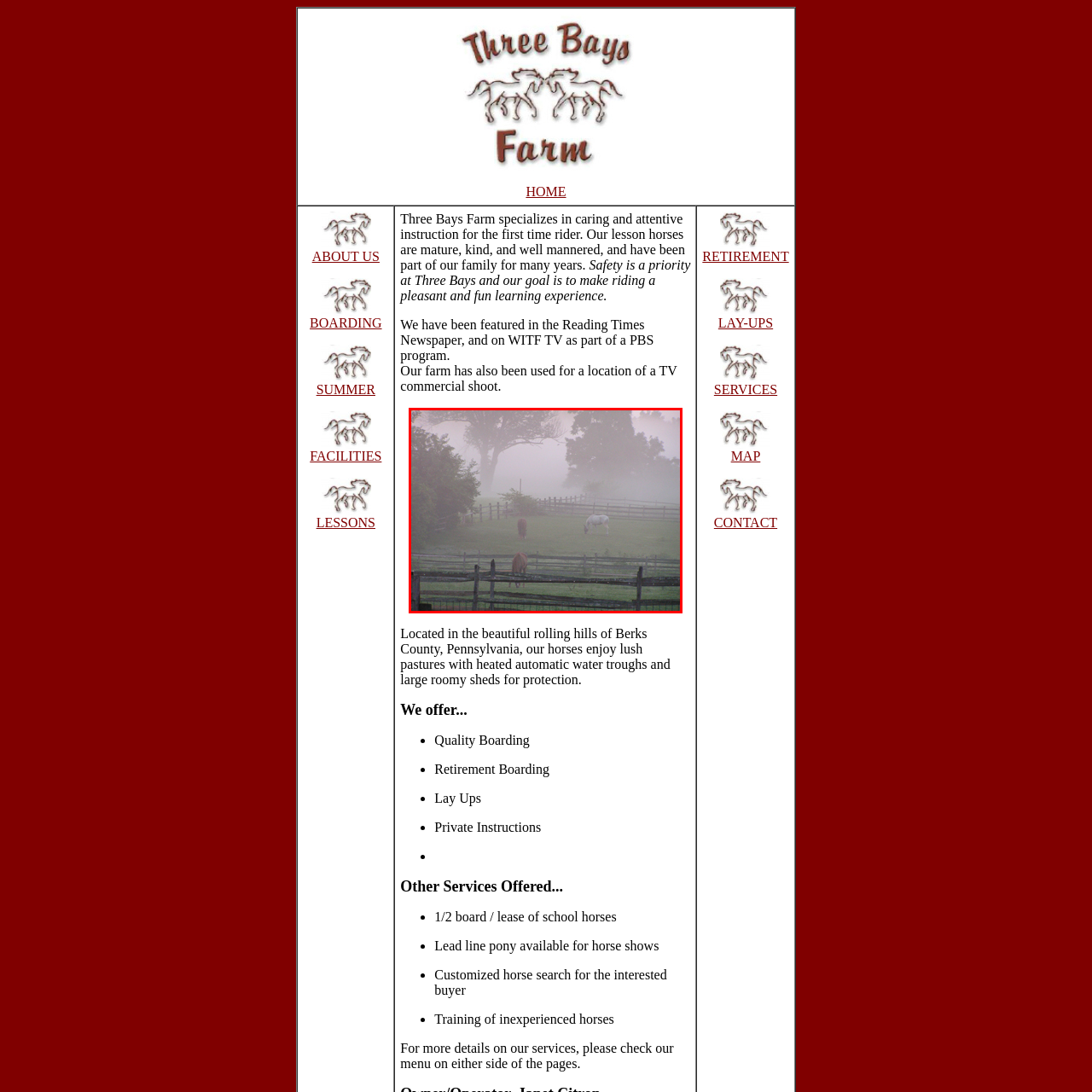What is the color of one of the horses?
Please analyze the image within the red bounding box and provide a comprehensive answer based on the visual information.

The caption describes one of the horses as being a 'rich brown' color, which suggests that it has a deep, reddish-brown coat.